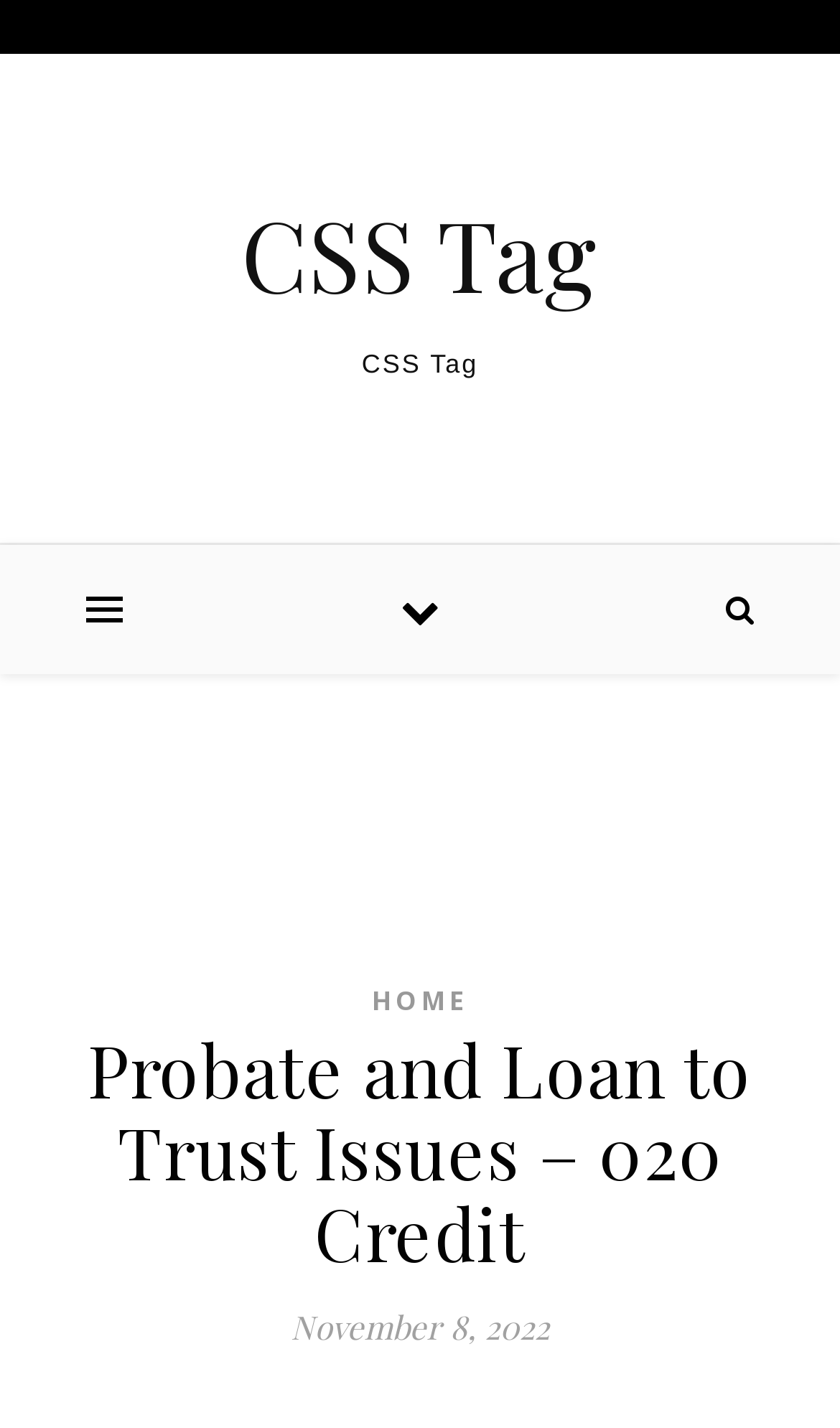Analyze the image and give a detailed response to the question:
What type of issue is discussed on this webpage?

Based on the heading 'Probate and Loan to Trust Issues – 020 Credit' and the context of the webpage, it can be inferred that the webpage is discussing issues related to probate and loan to trust.